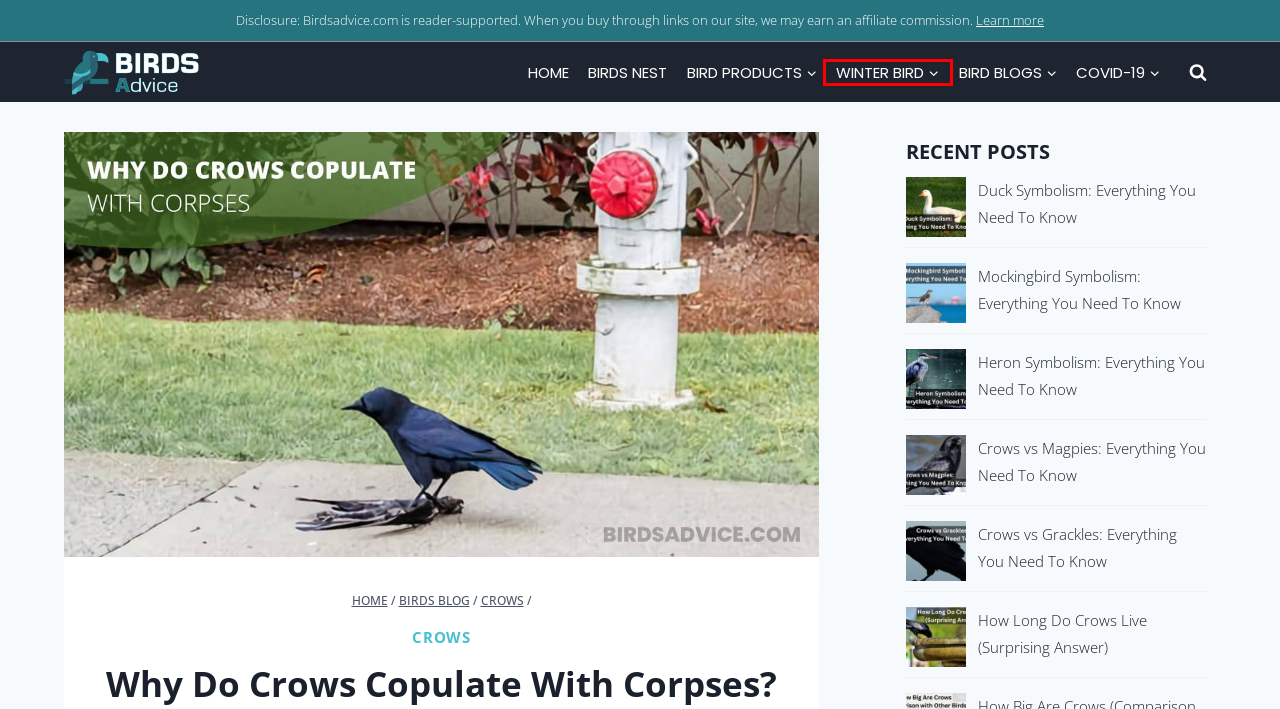Review the screenshot of a webpage that includes a red bounding box. Choose the most suitable webpage description that matches the new webpage after clicking the element within the red bounding box. Here are the candidates:
A. Duck Symbolism: Everything You Need To Know - Birds Advice
B. Crows vs Grackles: Everything You Need To Know - Birds Advice
C. Heron Symbolism: Everything You Need To Know - Birds Advice
D. Winter Birds Archives - Birds Advice
E. Mockingbird Symbolism: Everything You Need To Know - Birds Advice
F. Crows Archives - Birds Advice
G. Birds Blog Archives - Birds Advice
H. Crows vs Magpies: Everything You Need To Know - Birds Advice

D